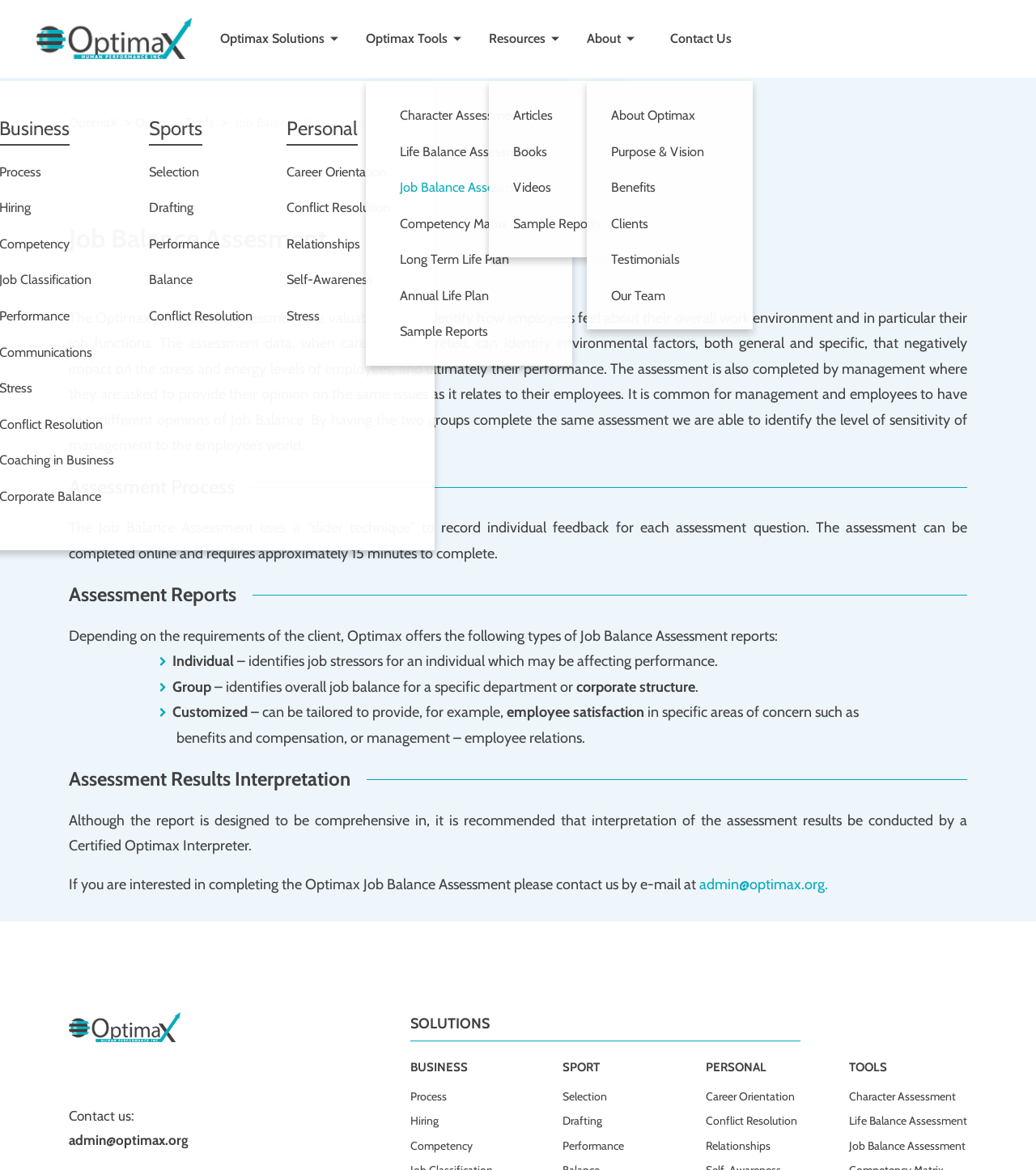Please determine and provide the text content of the webpage's heading.

Job Balance Assesment